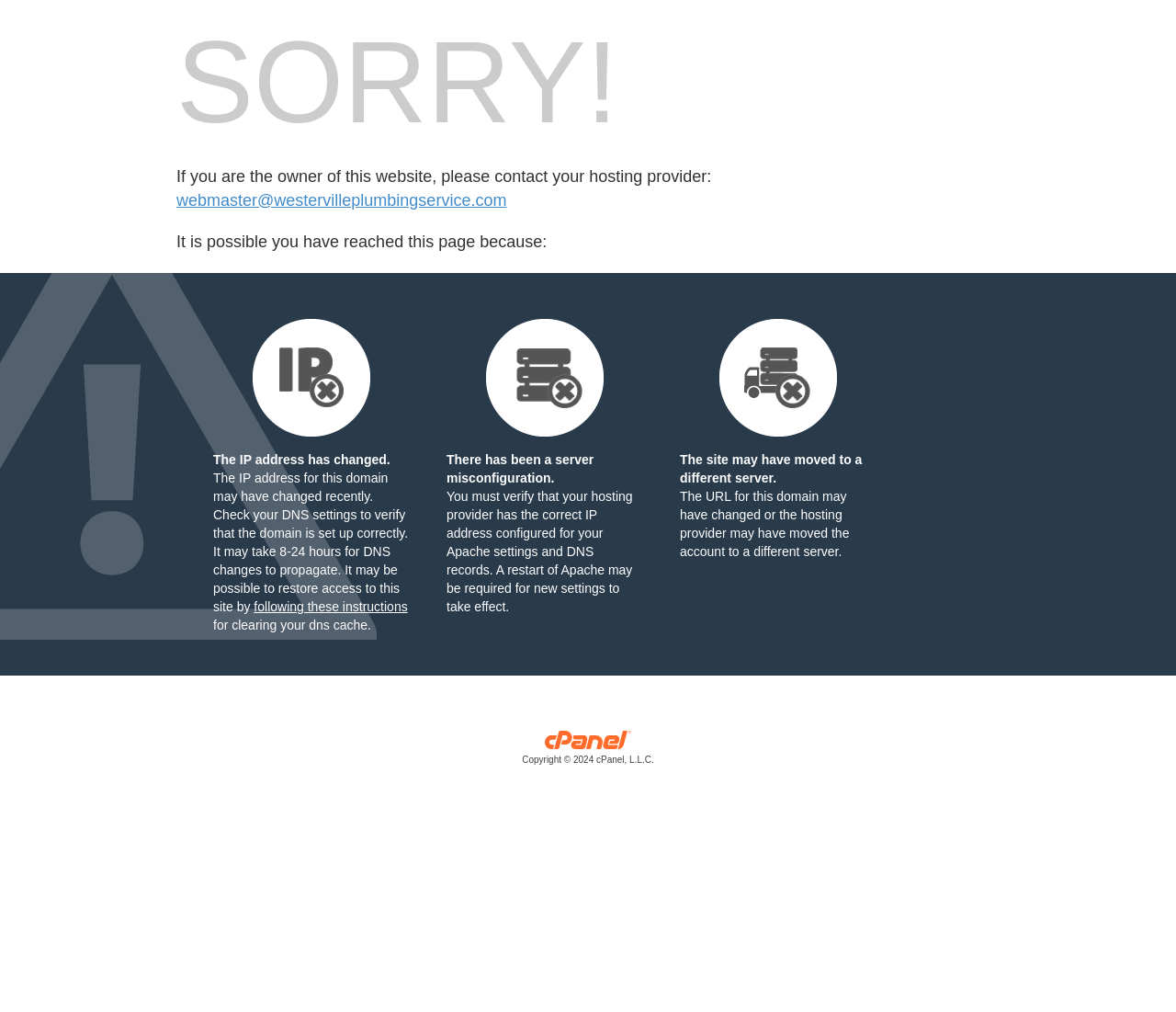Respond to the question below with a single word or phrase:
What is the recommended action to restore access to the site?

Clear DNS cache